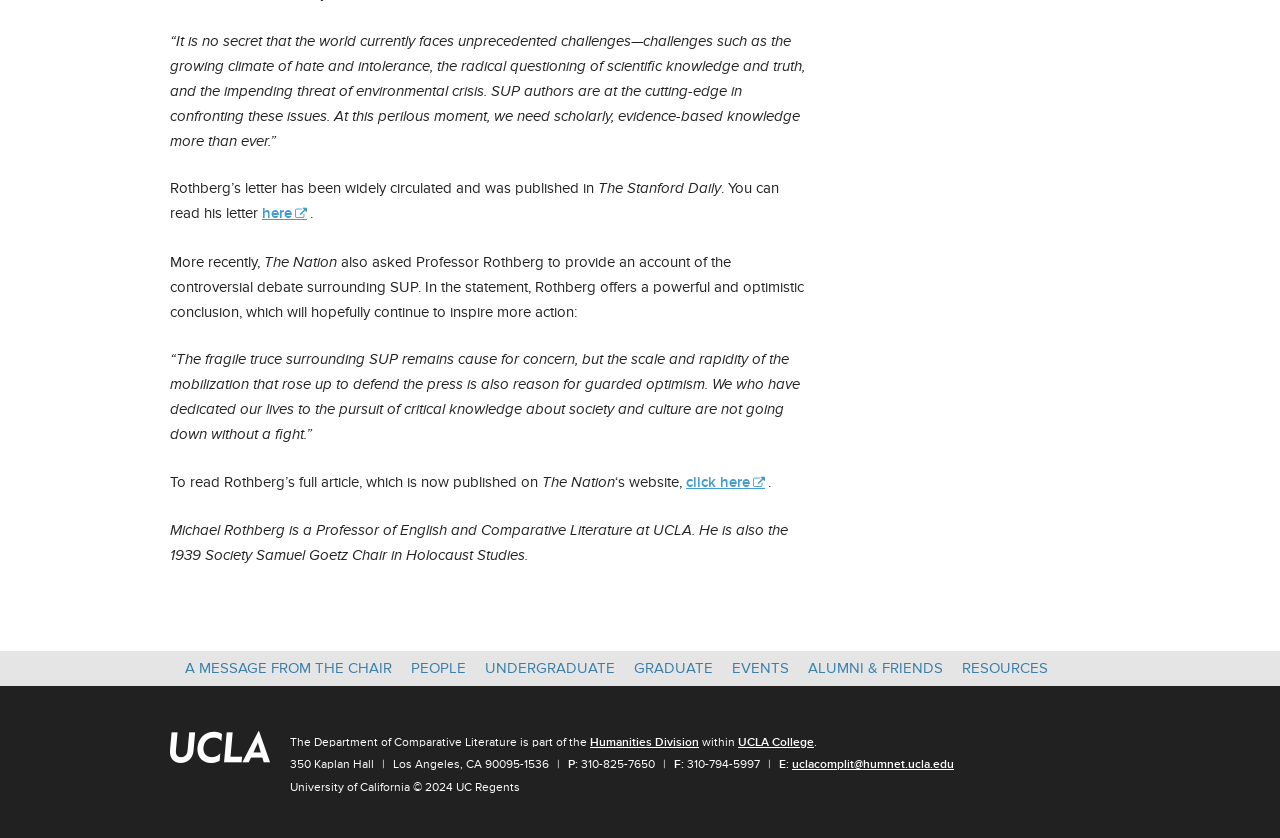Can you specify the bounding box coordinates for the region that should be clicked to fulfill this instruction: "Explore the events page".

[0.572, 0.787, 0.616, 0.806]